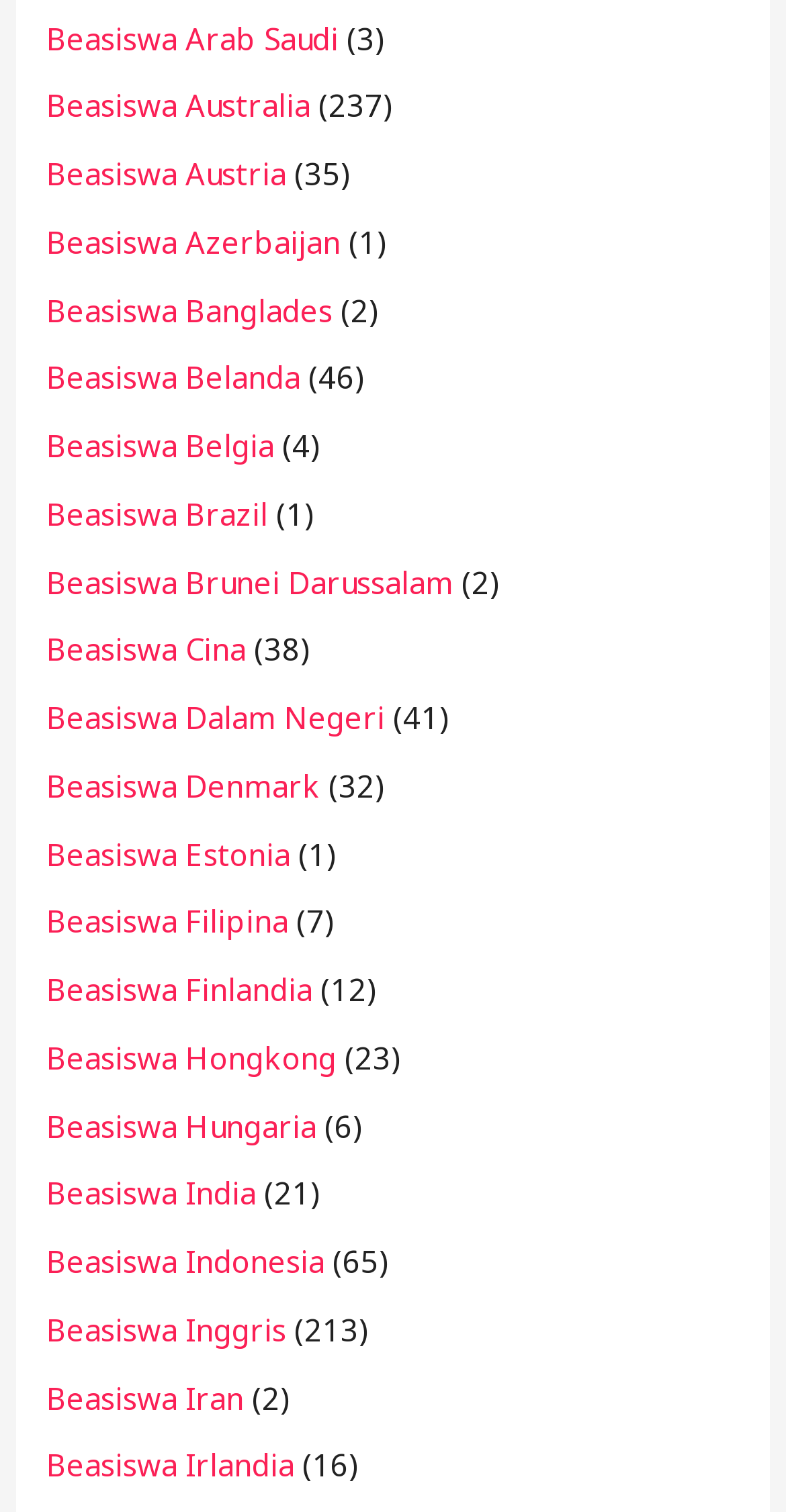What is the country with the fewest scholarships?
Please answer using one word or phrase, based on the screenshot.

Azerbaijan